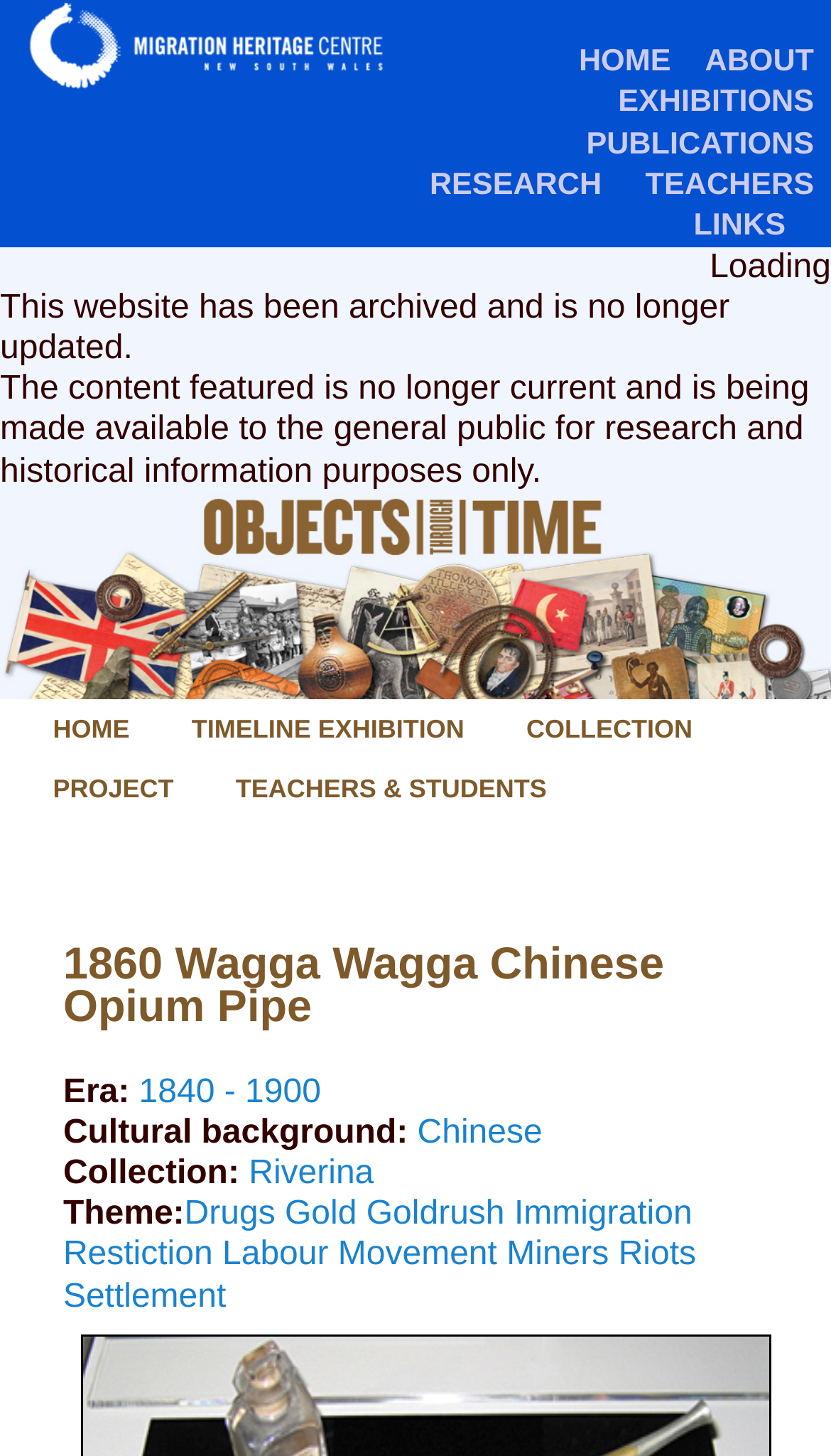What is the name of the migration centre?
Based on the screenshot, give a detailed explanation to answer the question.

I found the answer by looking at the top-left corner of the webpage, where the NSW Migration Heritage Centre's logo and name are displayed.